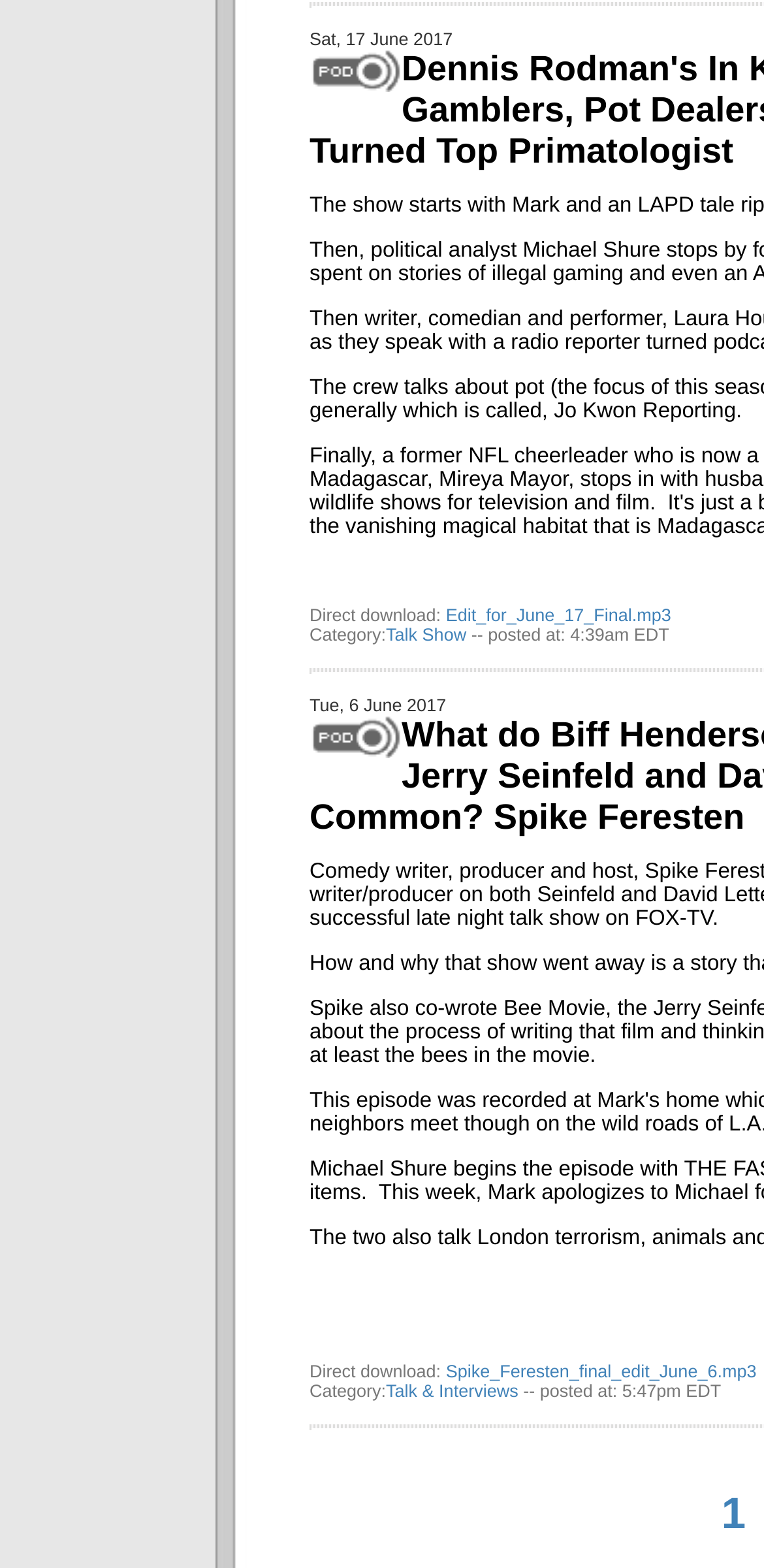Identify the bounding box coordinates for the UI element mentioned here: "Edit_for_June_17_Final.mp3". Provide the coordinates as four float values between 0 and 1, i.e., [left, top, right, bottom].

[0.583, 0.386, 0.879, 0.399]